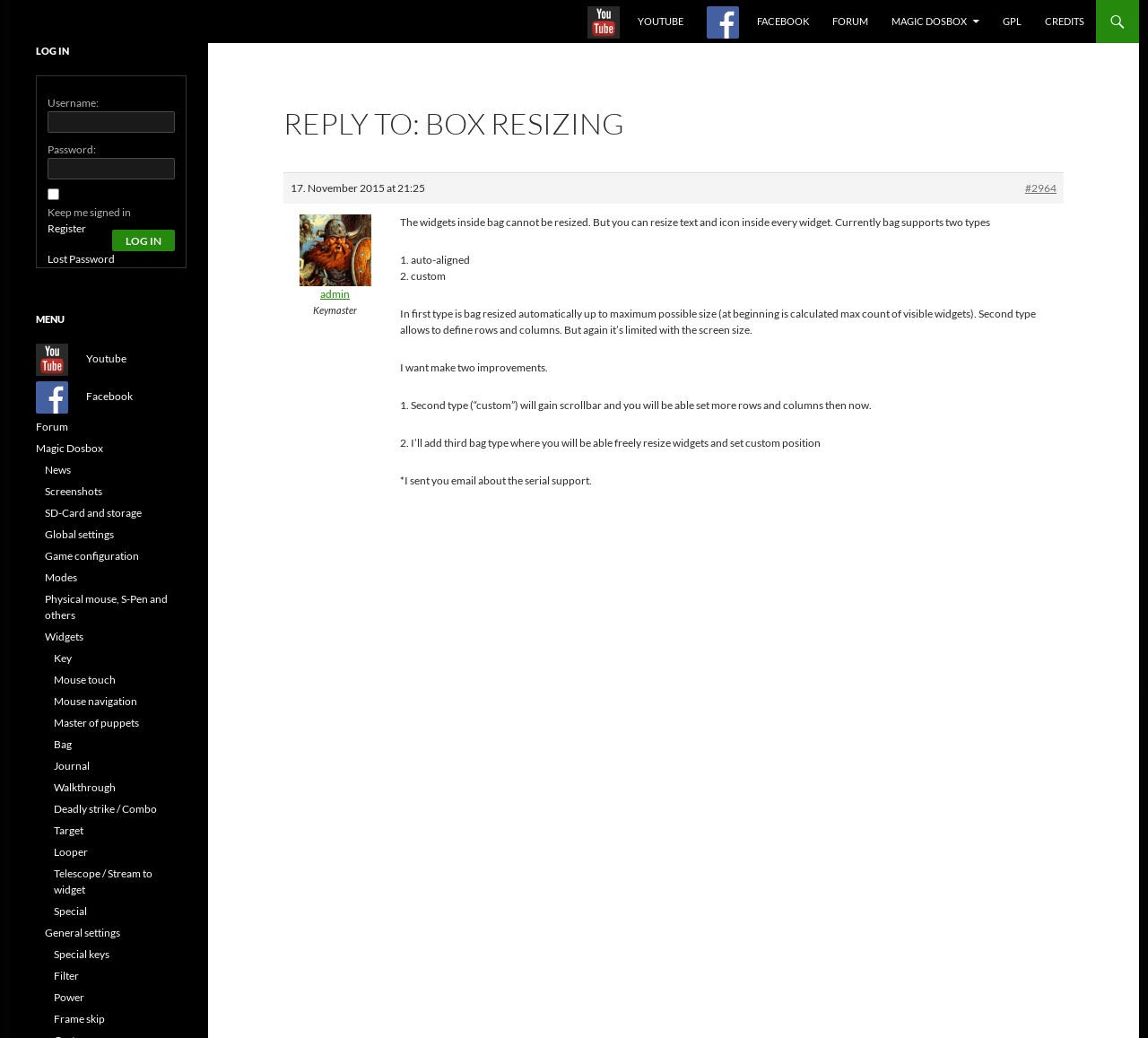Please mark the bounding box coordinates of the area that should be clicked to carry out the instruction: "Click the LOG IN button".

[0.098, 0.221, 0.152, 0.242]